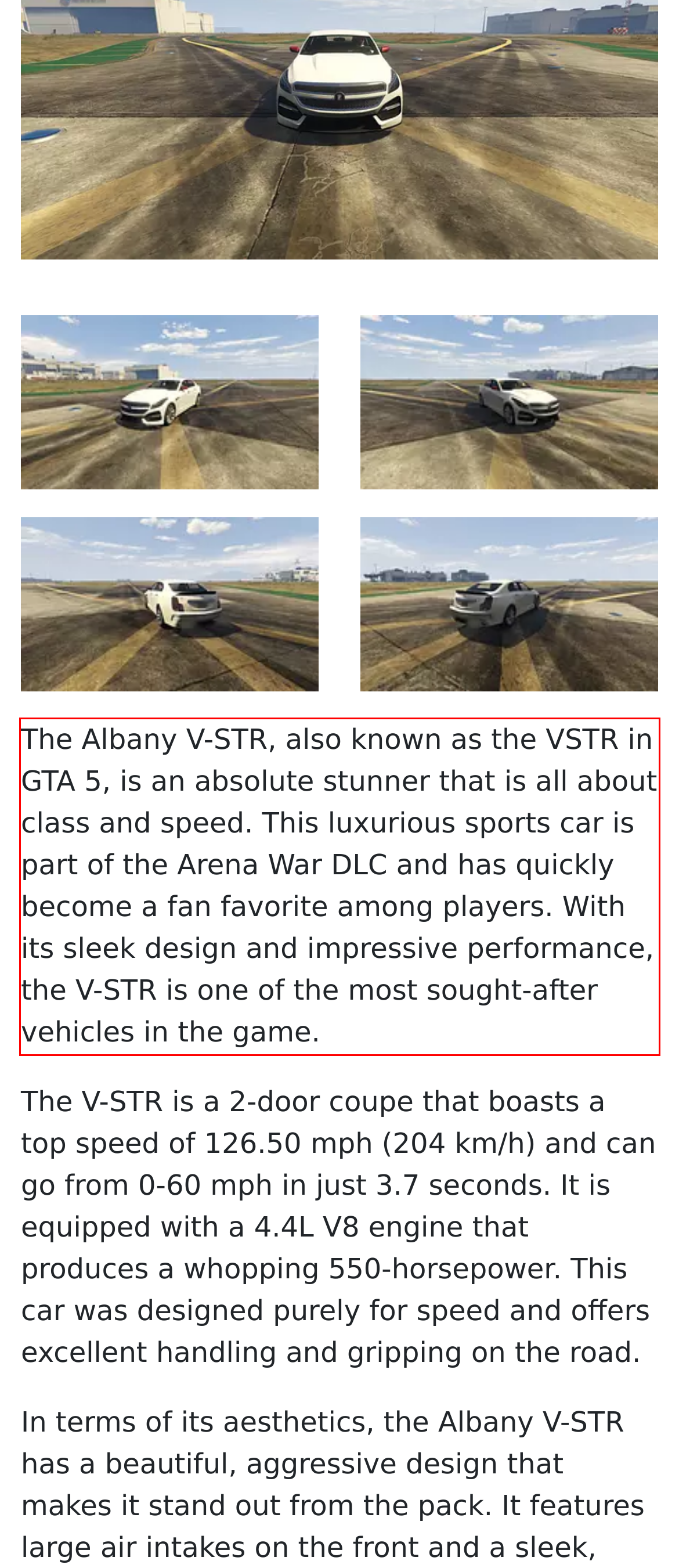You have a screenshot of a webpage with a red bounding box. Use OCR to generate the text contained within this red rectangle.

The Albany V-STR, also known as the VSTR in GTA 5, is an absolute stunner that is all about class and speed. This luxurious sports car is part of the Arena War DLC and has quickly become a fan favorite among players. With its sleek design and impressive performance, the V-STR is one of the most sought-after vehicles in the game.